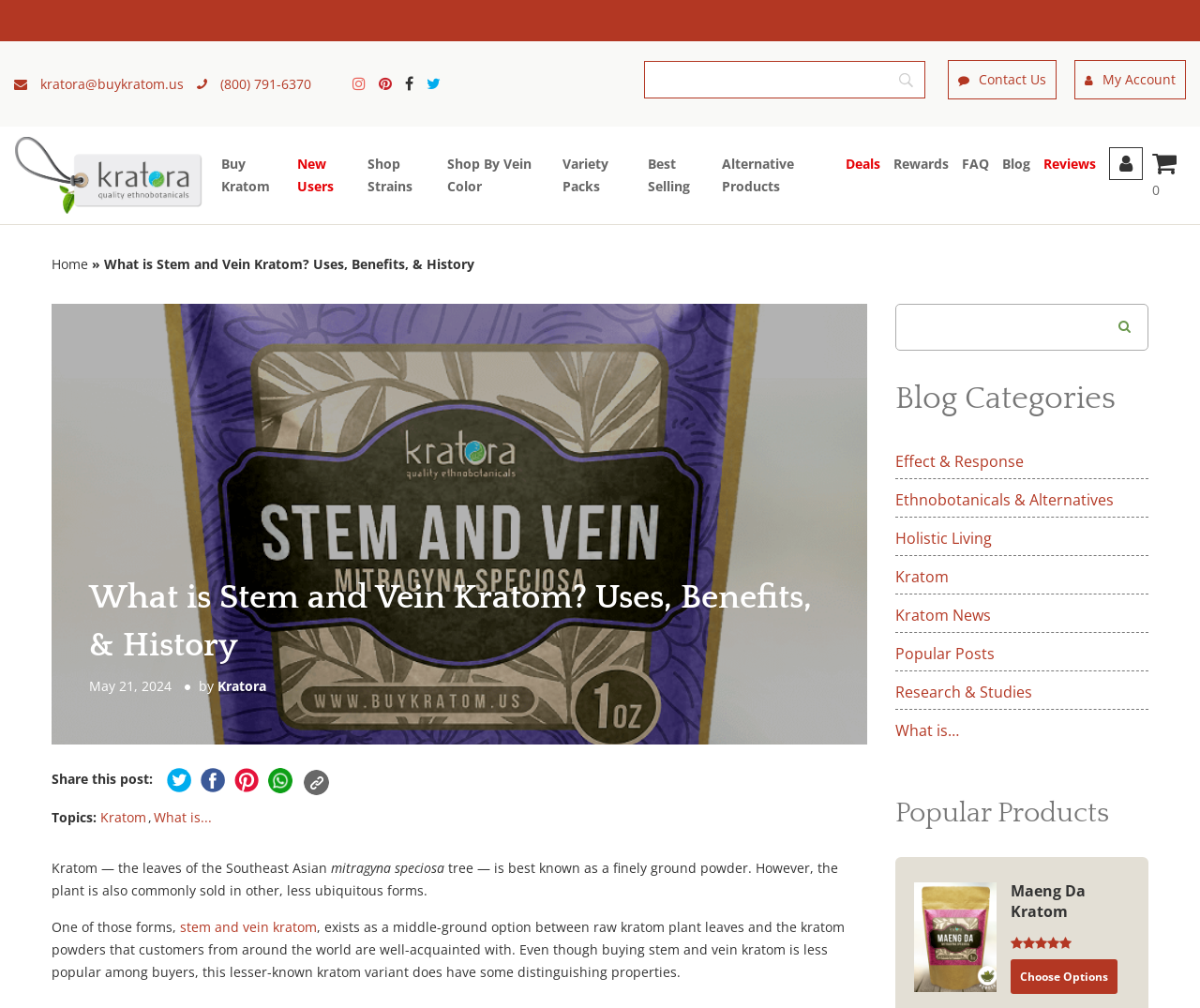Articulate a detailed summary of the webpage's content and design.

The webpage is about Stem and Vein Kratom, a type of kratom product. At the top, there is a navigation menu with several links, including "Buy Kratom", "New Users", "Shop Strains", and more. Below the navigation menu, there is a search bar and a link to "Contact Us" and "My Account".

On the left side, there is a vertical menu with icons, including a shopping cart, a phone, and an envelope. Above this menu, there is a Kratora logo, which is an image.

The main content of the webpage is an article about Stem and Vein Kratom. The article has a heading "What is Stem and Vein Kratom? Uses, Benefits, & History" and is divided into several sections. There is an image of a bag of Kratora's Stem and Vein Kratom above the article.

The article starts with an introduction to kratom and its various forms, including stem and vein kratom. It then discusses the properties and benefits of stem and vein kratom. The article also has a section on "Topics" with links to related topics, such as "Kratom" and "What is...".

At the bottom of the webpage, there are social media links to share the article, including Twitter, Facebook, Pinterest, and Whatsapp. There is also a section on "Blog Categories" with a link to "Effect & Response".